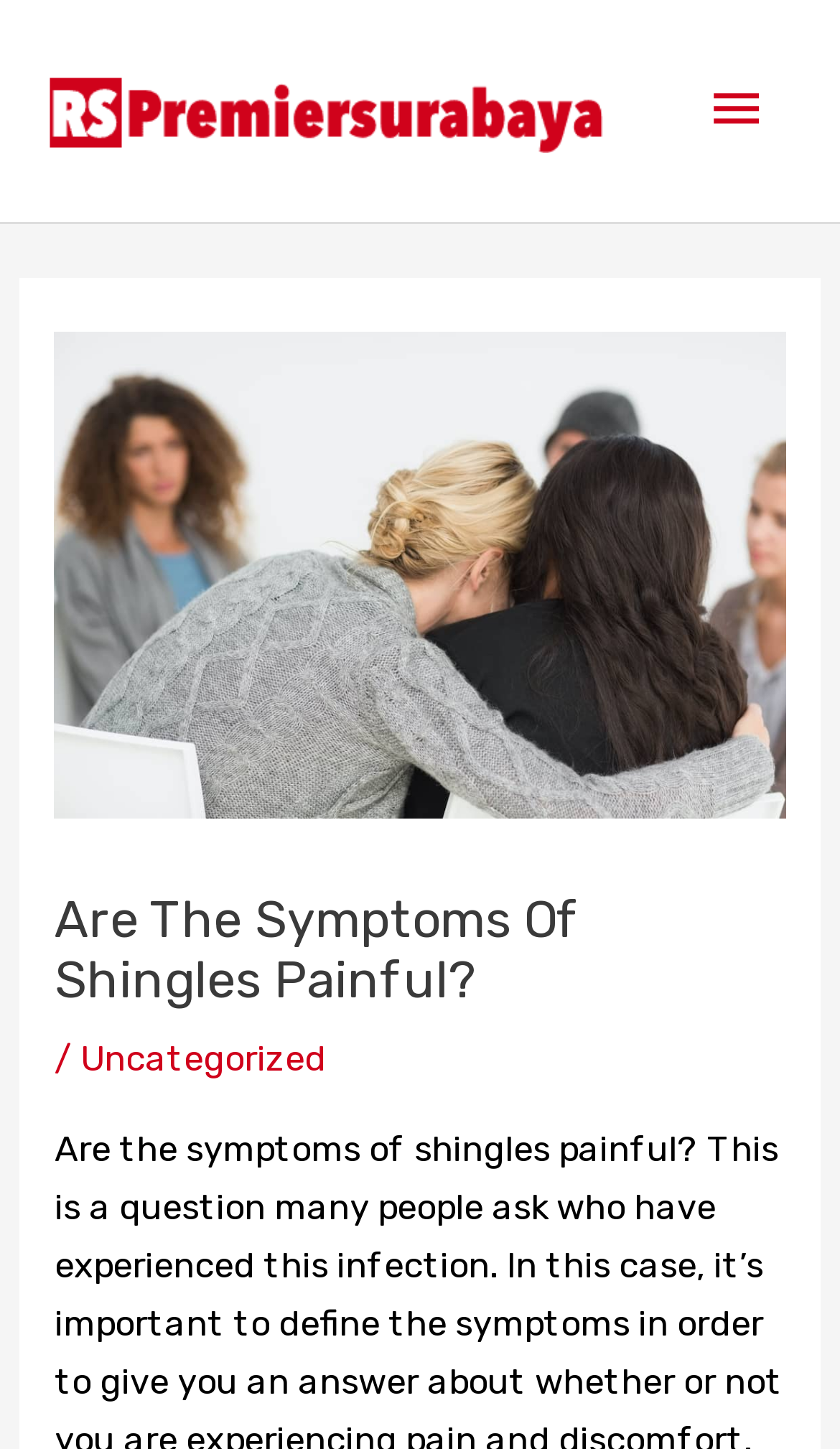What is the position of the main menu button?
Your answer should be a single word or phrase derived from the screenshot.

Top-right corner